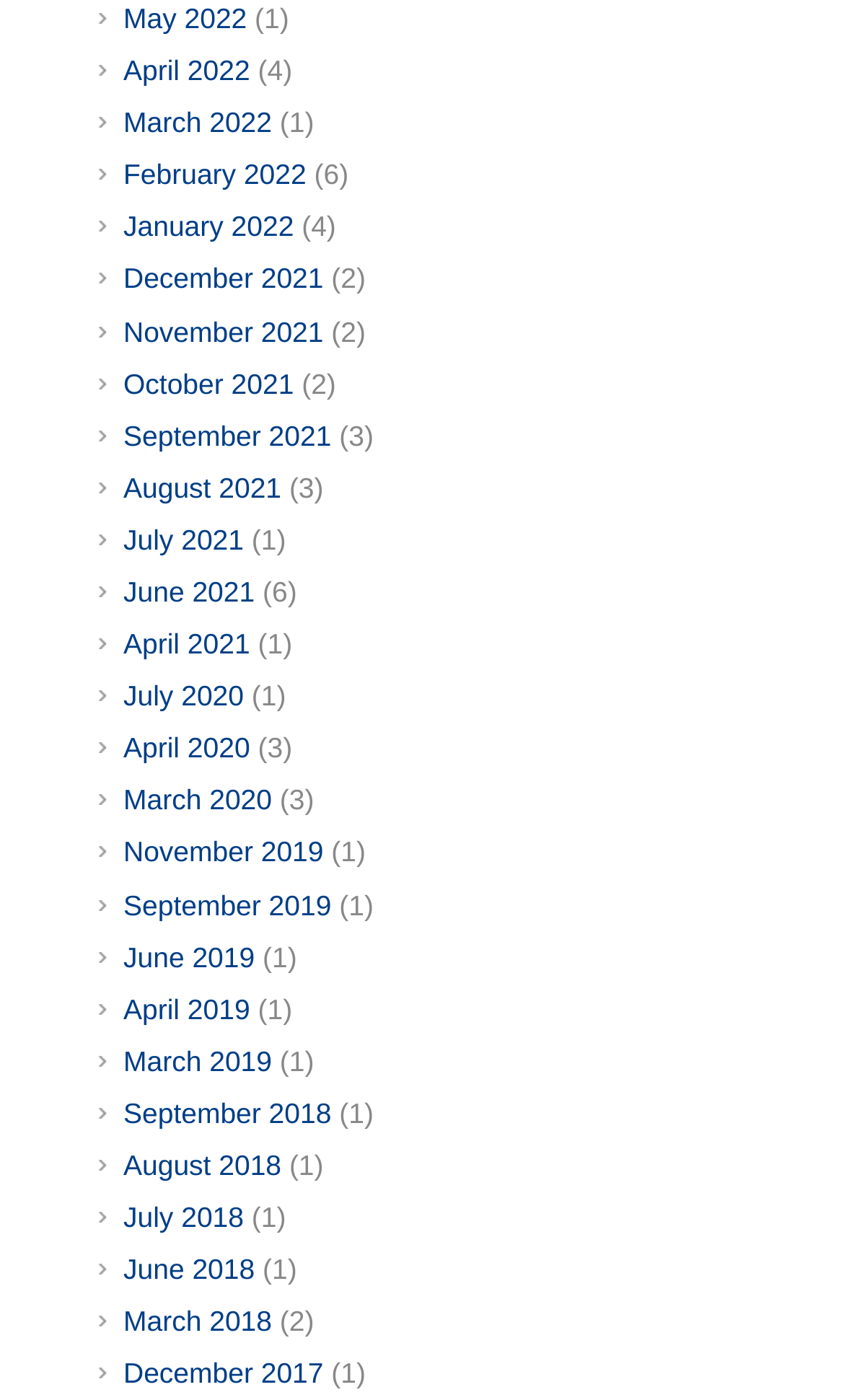Determine the bounding box coordinates of the target area to click to execute the following instruction: "View January 2022."

[0.146, 0.15, 0.348, 0.174]